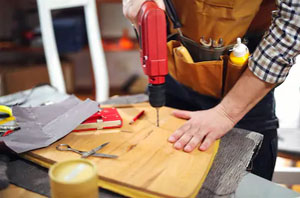Provide a brief response using a word or short phrase to this question:
What is the handyman wearing?

A checked shirt and tool belt